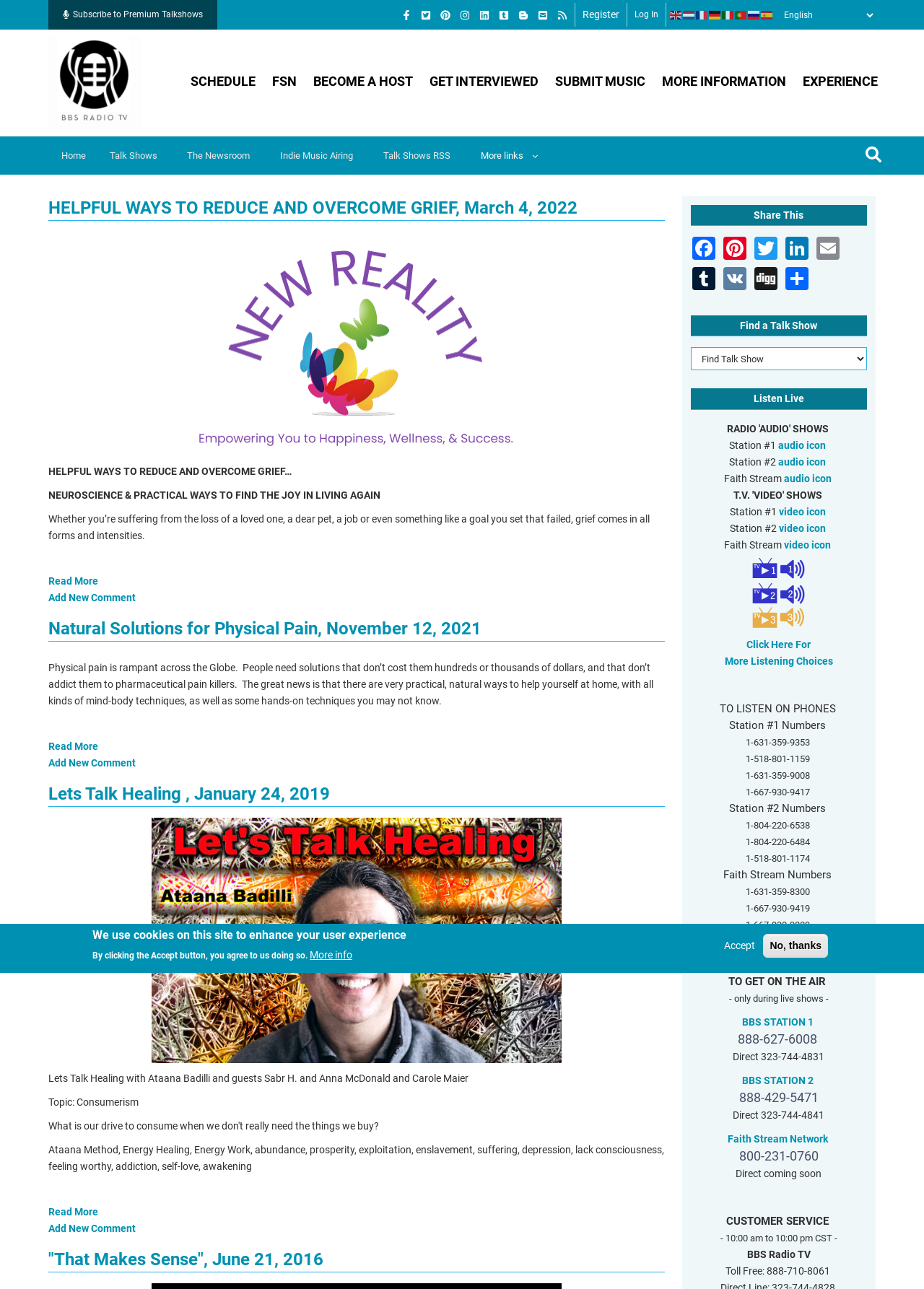Use a single word or phrase to respond to the question:
How many languages can users select from?

8